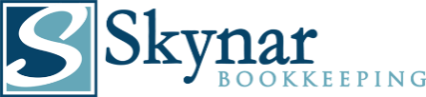Detail all significant aspects of the image you see.

The image showcases the logo of Skynar Bookkeeping, featuring a stylized letter "S" in a blue hue alongside the name "Skynar" prominently displayed in a modern font. Below it, the word "BOOKKEEPING" appears in a lighter blue, indicating the company's specialization in accounting services. This logo represents Skynar Bookkeeping's commitment to providing expert outsourced accounting solutions, aimed at reducing the workload of businesses while ensuring accurate financial management. The overall design conveys professionalism and reliability, essential traits for a bookkeeping service.